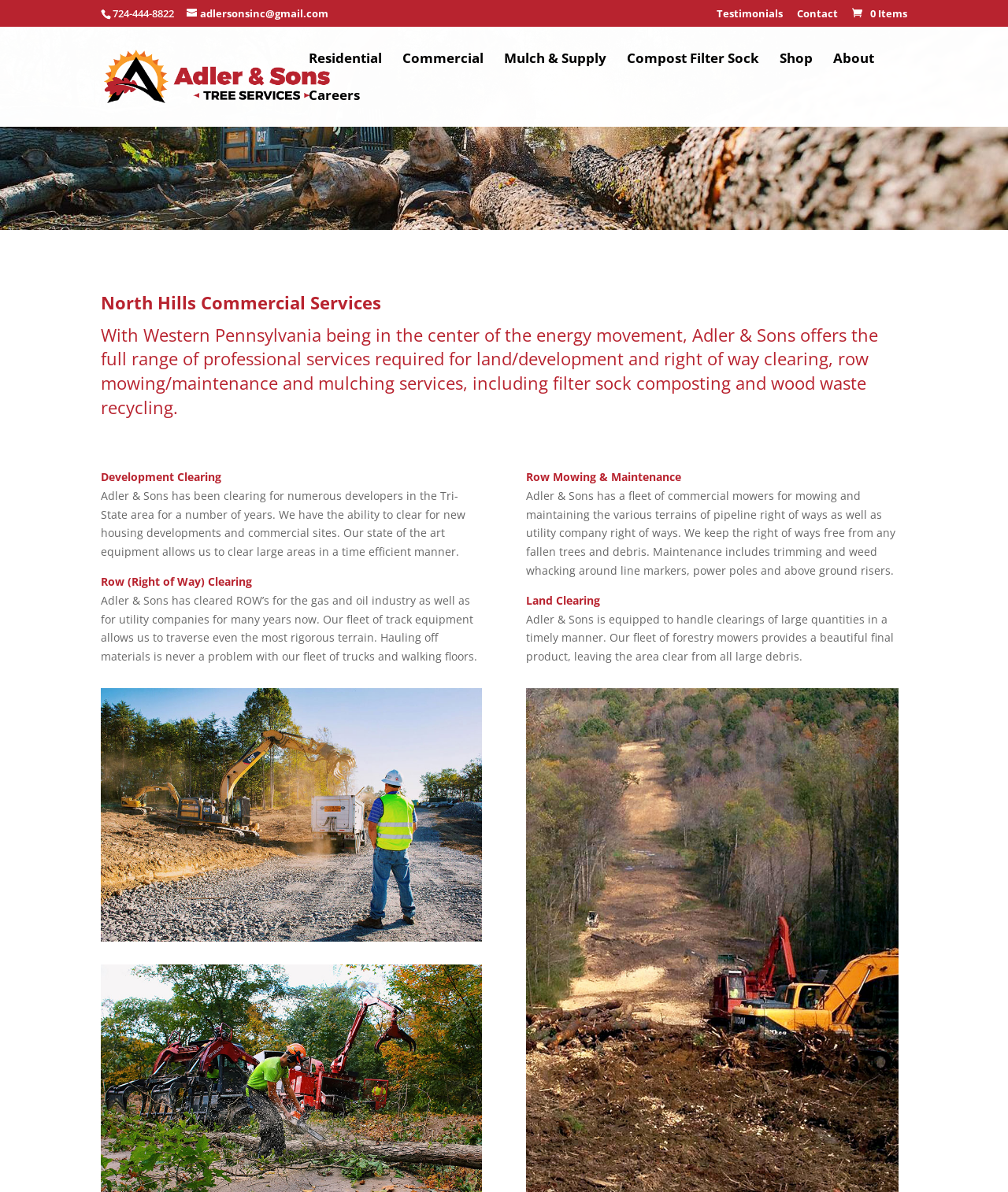Locate the bounding box coordinates of the area that needs to be clicked to fulfill the following instruction: "Explore Watercolour Leaves Print Set of 3". The coordinates should be in the format of four float numbers between 0 and 1, namely [left, top, right, bottom].

None